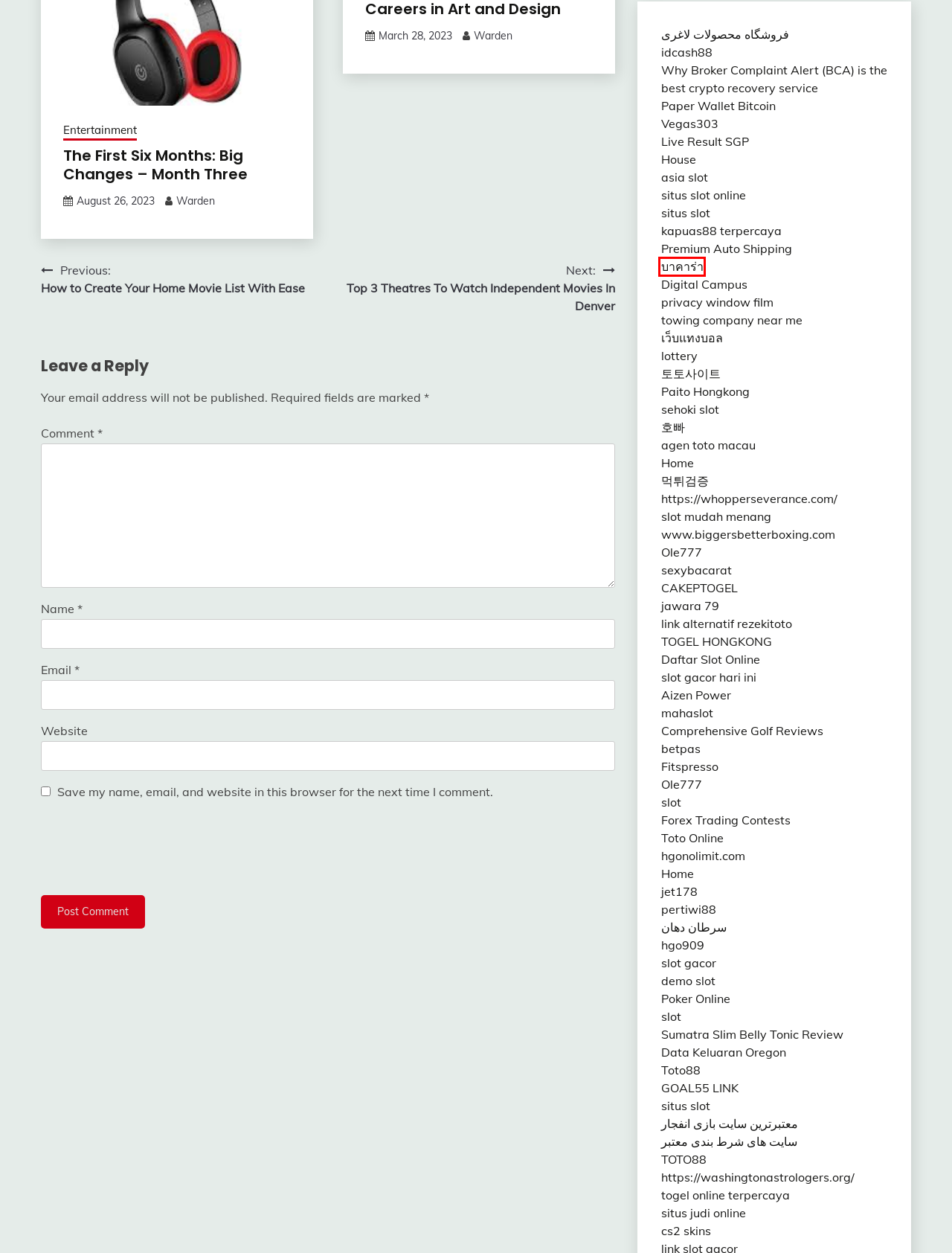Provided is a screenshot of a webpage with a red bounding box around an element. Select the most accurate webpage description for the page that appears after clicking the highlighted element. Here are the candidates:
A. Indojayapoker: IDN Poker Online & Daftar Poker88 Terpercaya
B. Top 3 Theatres To Watch Independent Movies In Denver
C. SBOBET88 : Agen Taruhan Judi Bola SBOBET Mobile Indonesia Terbaru 2023
D. Live Draw Singapore Pools, Live Draw SGP, Live SGP, Live Result SGP
E. PTTOGEL - SITUS AGEN TOTOMACAU 5D TERPERCAYA DI ASIA
F. سایت های شرت بندی معتبر ShartBandi شرطبندی
G. เว็บแทงบอลที่ดีที่สุด พนันบอลออนไลน์ แทงบอล เดิมพันขั้นต่ำ 10 บาท
H. JAPANDVDSTORE.COM

H